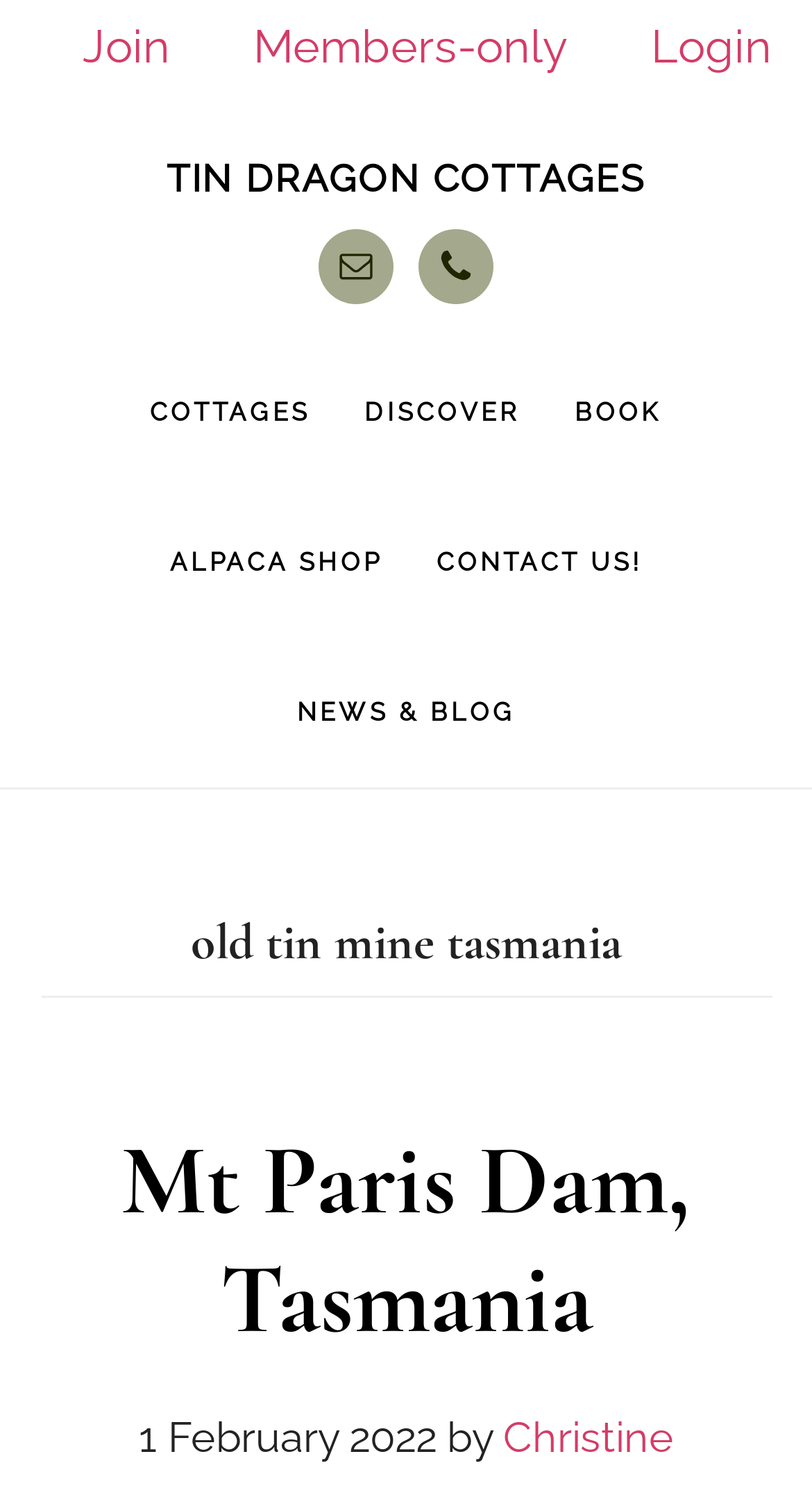Use a single word or phrase to answer this question: 
What is the date of the latest article?

1 February 2022